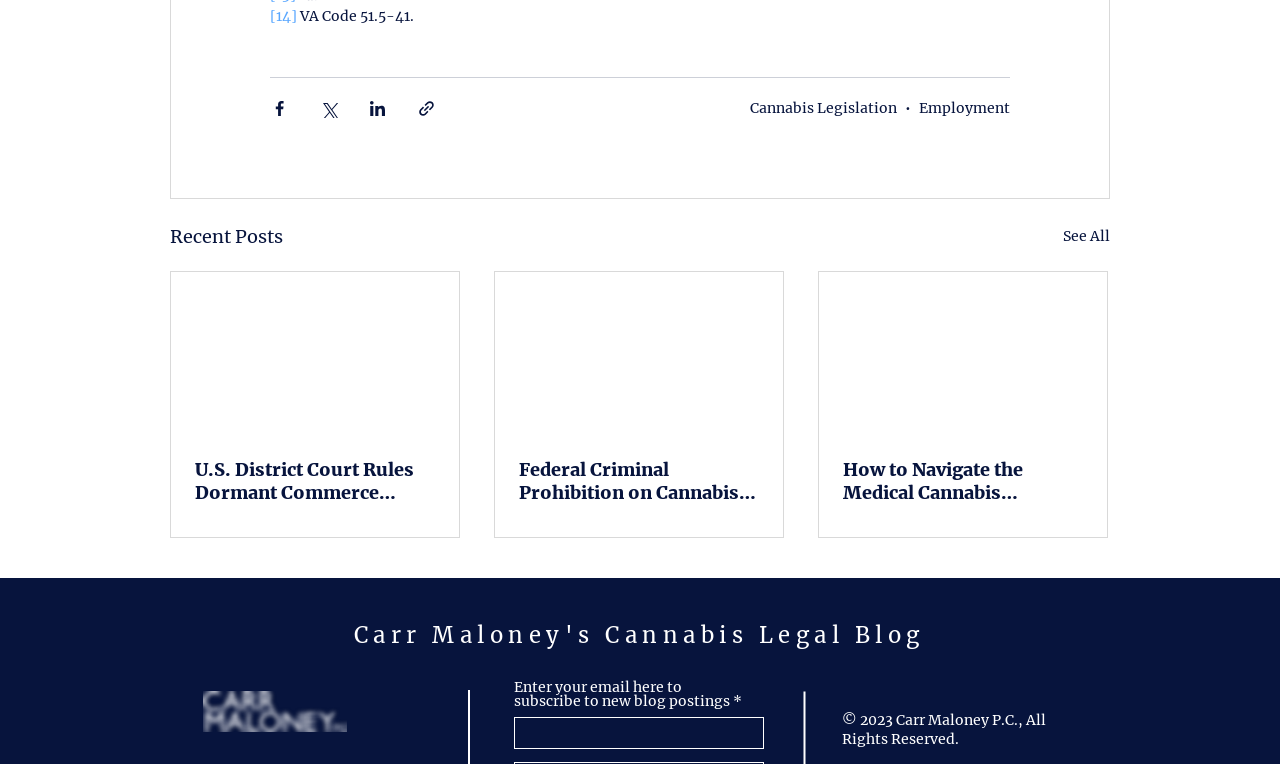Show the bounding box coordinates for the element that needs to be clicked to execute the following instruction: "Subscribe to new blog postings". Provide the coordinates in the form of four float numbers between 0 and 1, i.e., [left, top, right, bottom].

[0.402, 0.938, 0.597, 0.98]